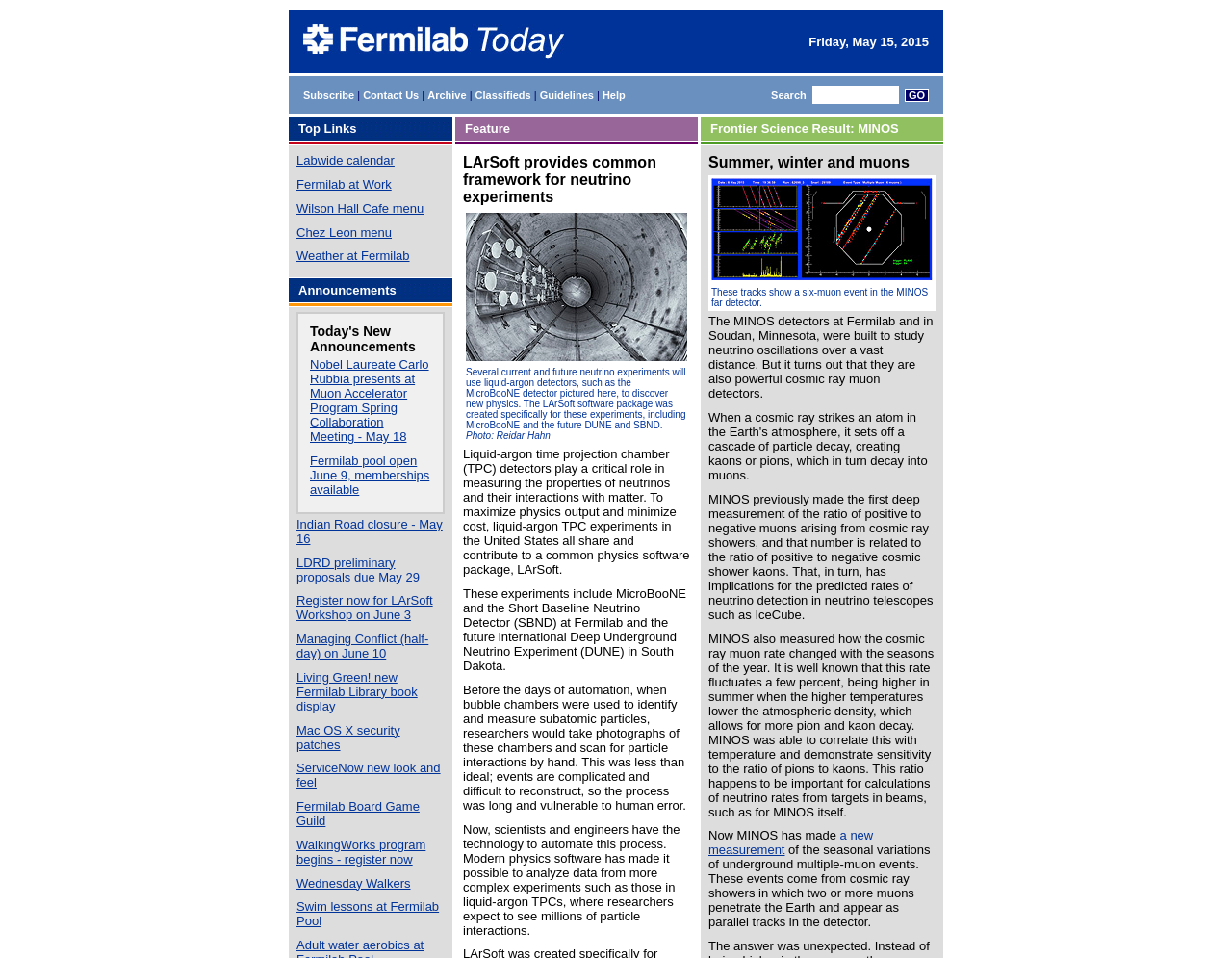Examine the screenshot and answer the question in as much detail as possible: What is the title of the feature article?

The feature article is located in the middle of the webpage, and its title is 'LArSoft provides common framework for neutrino experiments'. This title is in a larger font than the surrounding text, indicating that it is the title of the article.